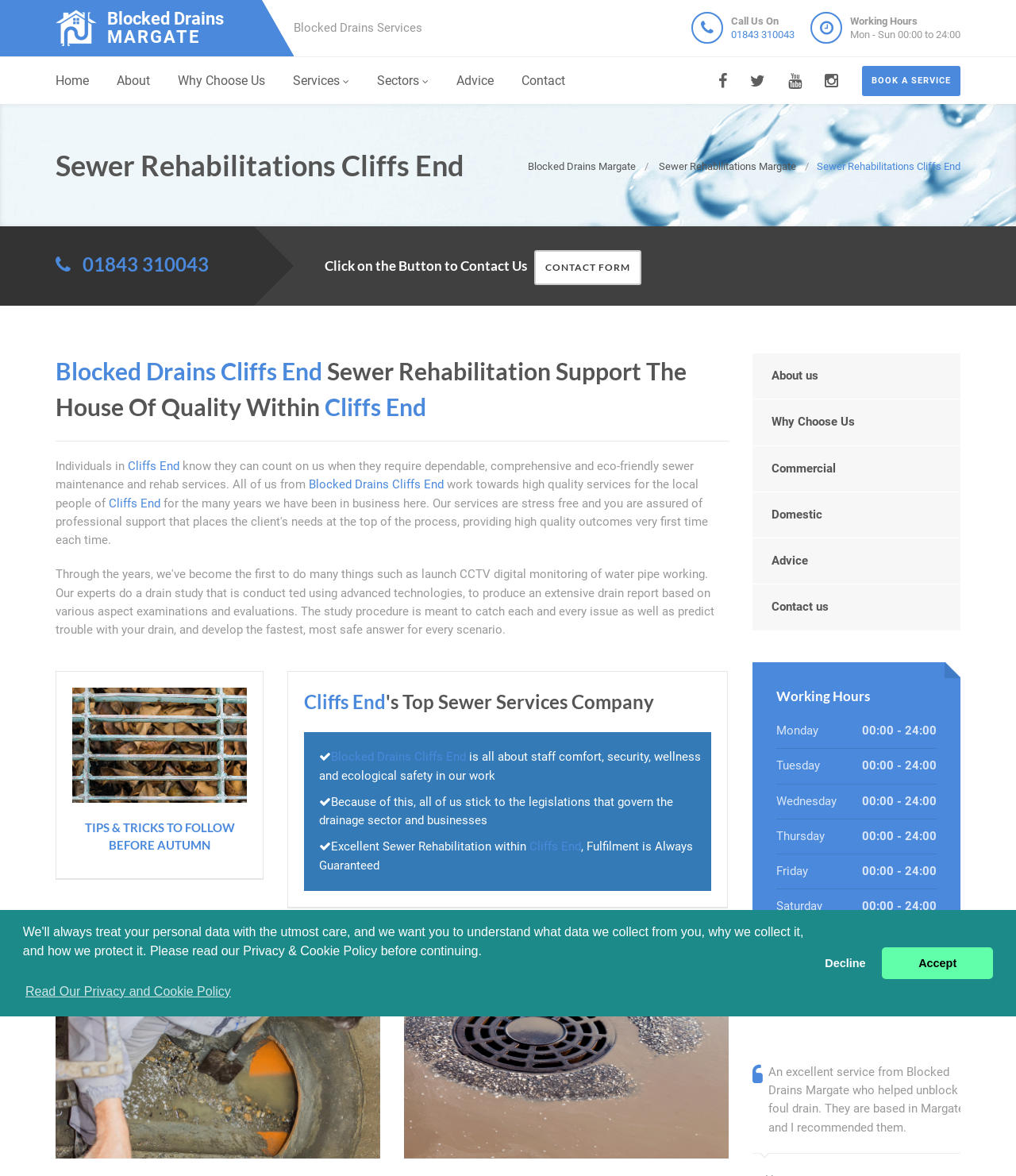What is the phone number to call for sewer rehabilitation services?
Based on the image, give a one-word or short phrase answer.

01843 310043